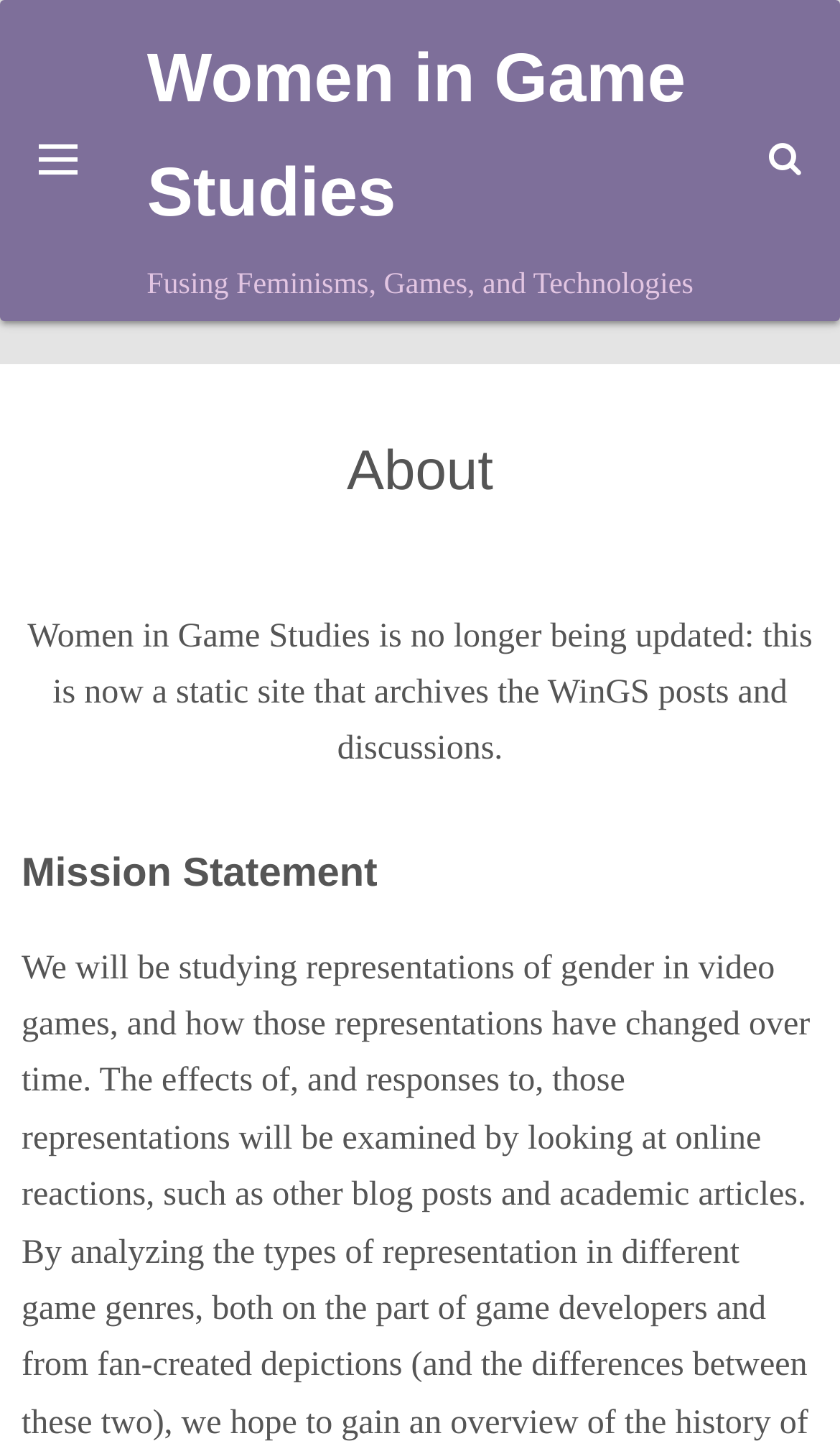Using the information shown in the image, answer the question with as much detail as possible: What is the purpose of the website?

The purpose of the website can be inferred from the static text 'Women in Game Studies is no longer being updated: this is now a static site that archives the WinGS posts and discussions.' This text is located under the 'About' heading, which suggests that the website is now used to archive posts and discussions.